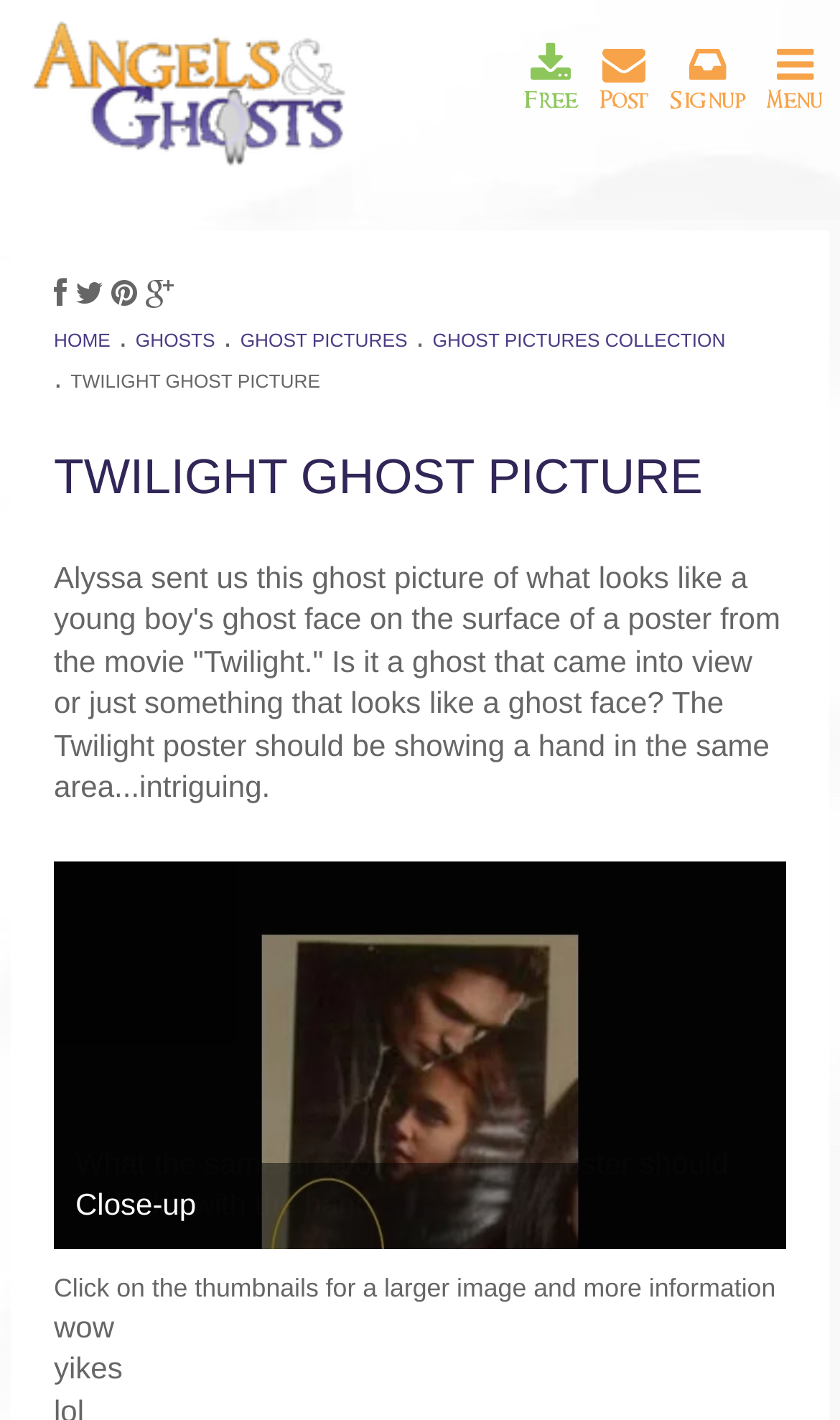Given the element description, predict the bounding box coordinates in the format (top-left x, top-left y, bottom-right x, bottom-right y), using floating point numbers between 0 and 1: parent_node: Free

[0.0, 0.0, 0.45, 0.132]